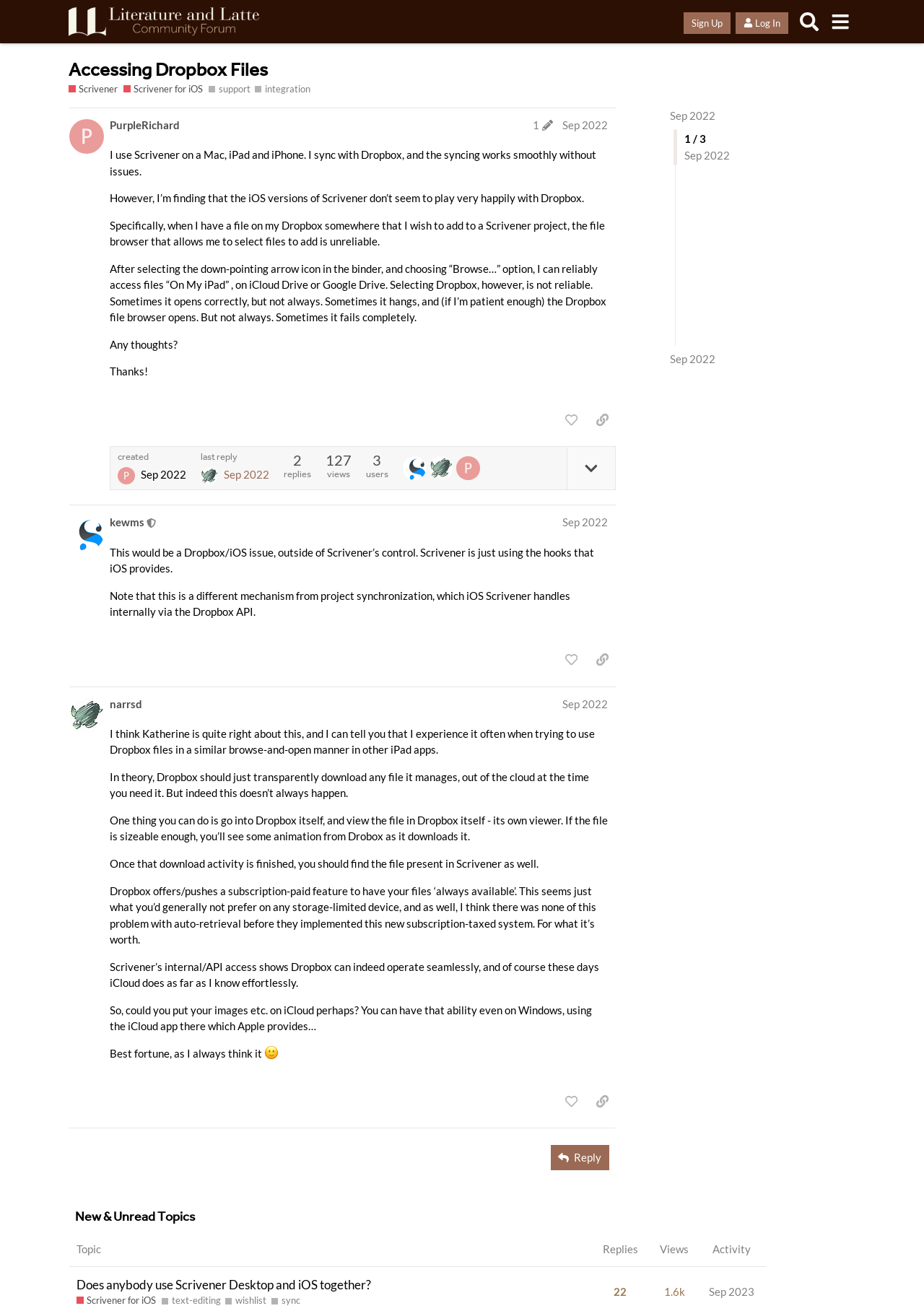How many users are involved in this discussion?
Please look at the screenshot and answer in one word or a short phrase.

4